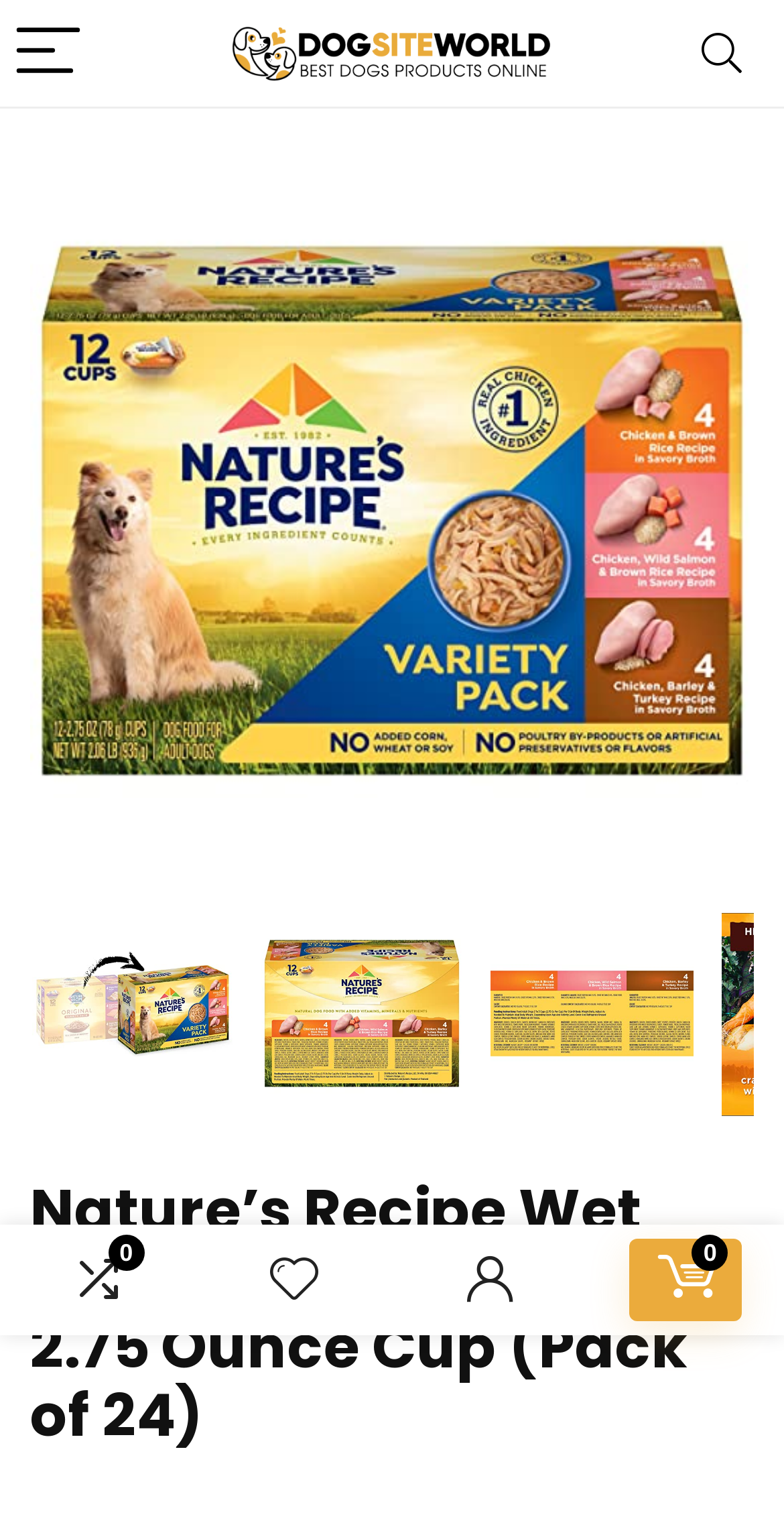From the webpage screenshot, predict the bounding box coordinates (top-left x, top-left y, bottom-right x, bottom-right y) for the UI element described here: alt="51bye14jesL"

[0.627, 0.594, 0.884, 0.725]